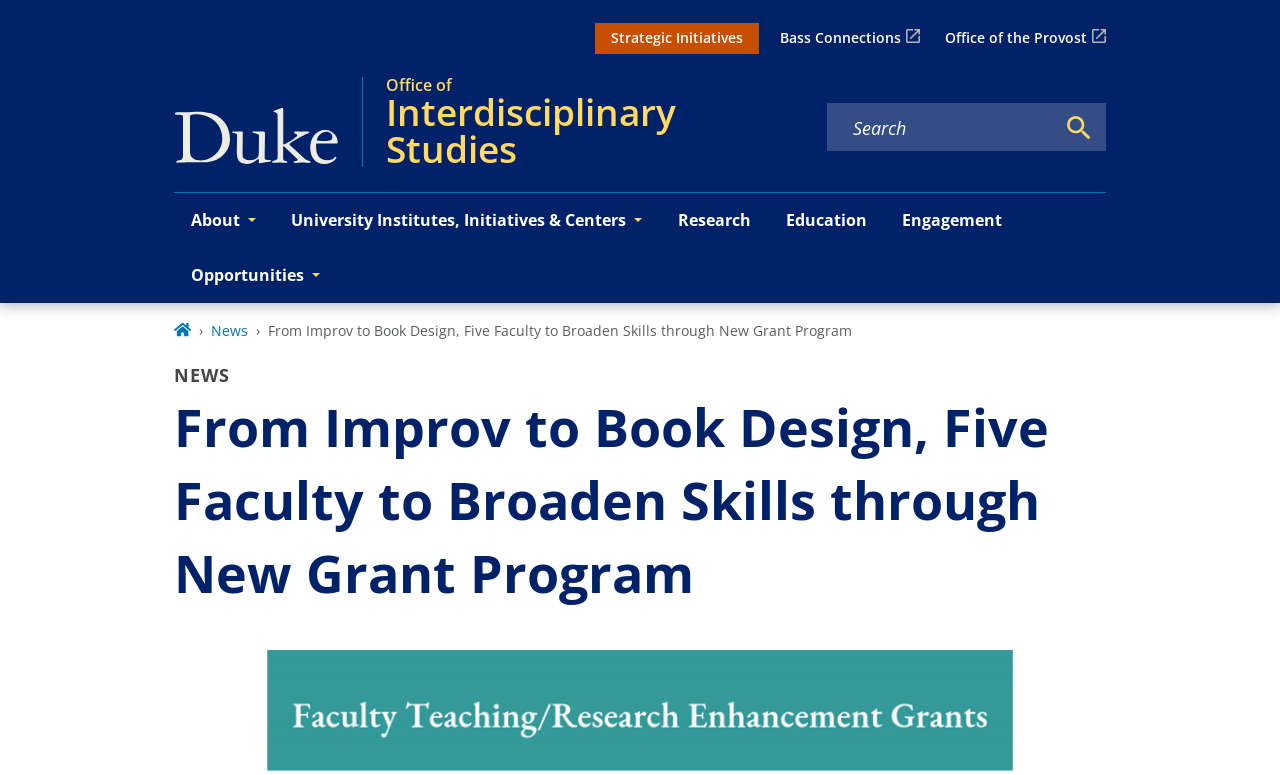Given the element description "aria-label="Search keywords" name="q" placeholder="Search"", identify the bounding box of the corresponding UI element.

[0.647, 0.15, 0.823, 0.181]